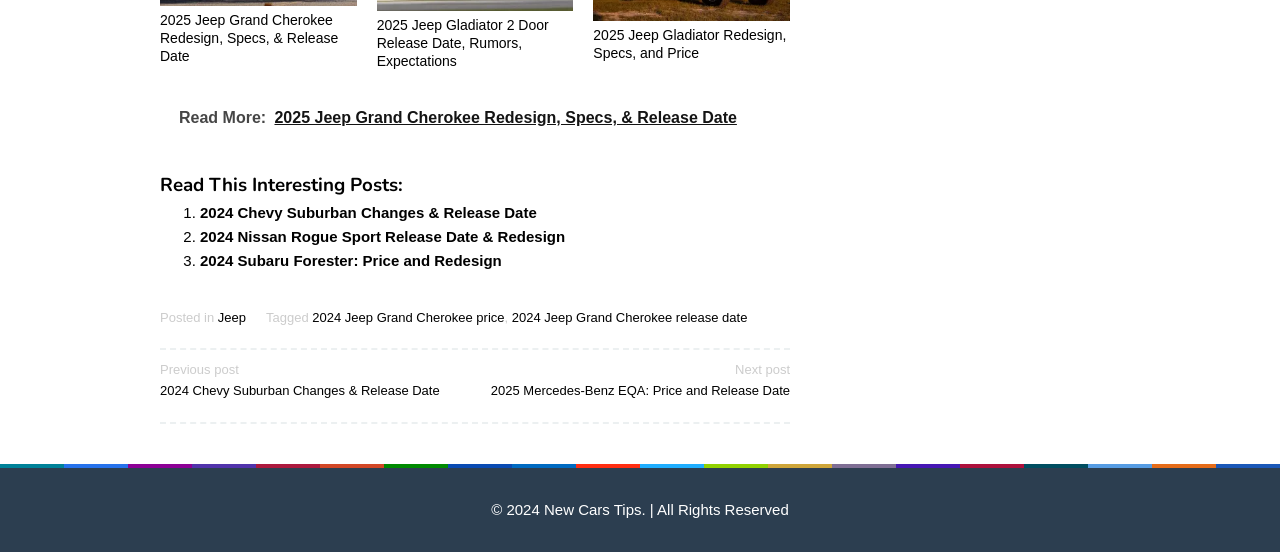Using the description: "Jeep", determine the UI element's bounding box coordinates. Ensure the coordinates are in the format of four float numbers between 0 and 1, i.e., [left, top, right, bottom].

[0.17, 0.561, 0.192, 0.589]